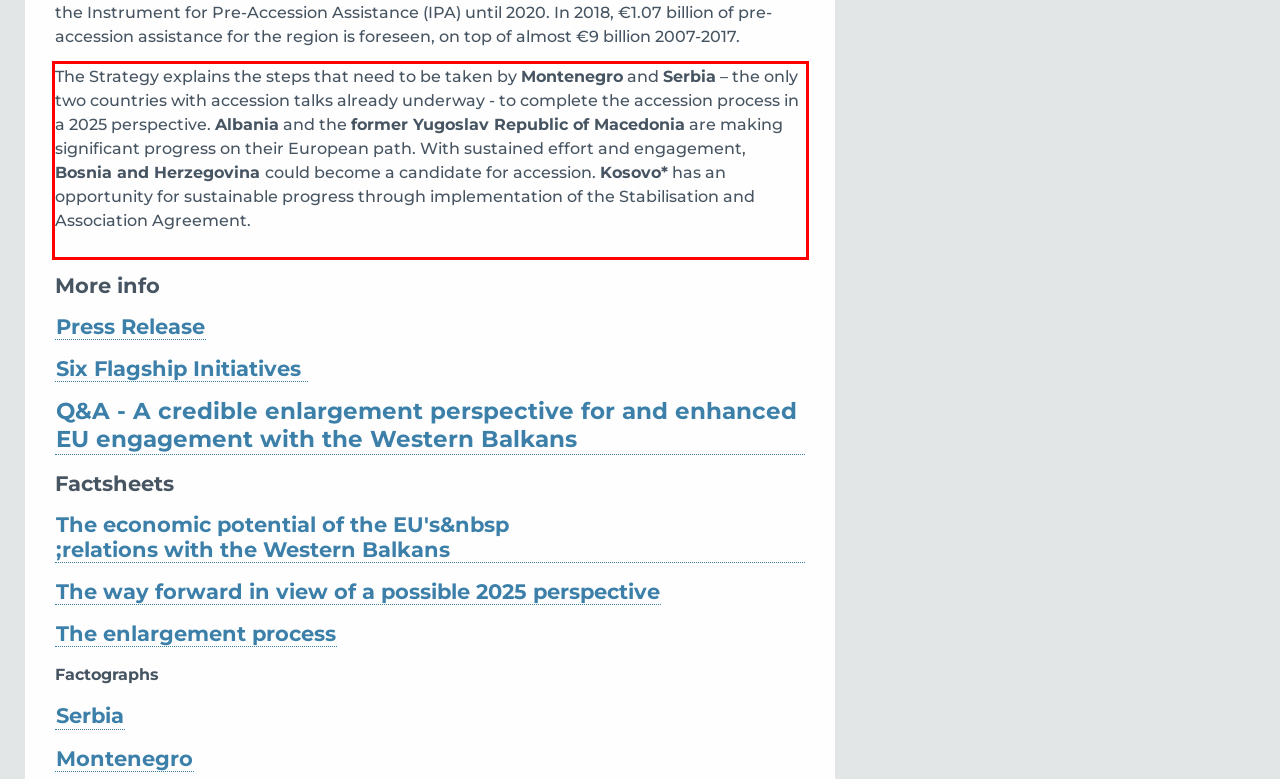Using the webpage screenshot, recognize and capture the text within the red bounding box.

The Strategy explains the steps that need to be taken by Montenegro and Serbia – the only two countries with accession talks already underway - to complete the accession process in a 2025 perspective. Albania and the former Yugoslav Republic of Macedonia are making significant progress on their European path. With sustained effort and engagement, Bosnia and Herzegovina could become a candidate for accession. Kosovo* has an opportunity for sustainable progress through implementation of the Stabilisation and Association Agreement.